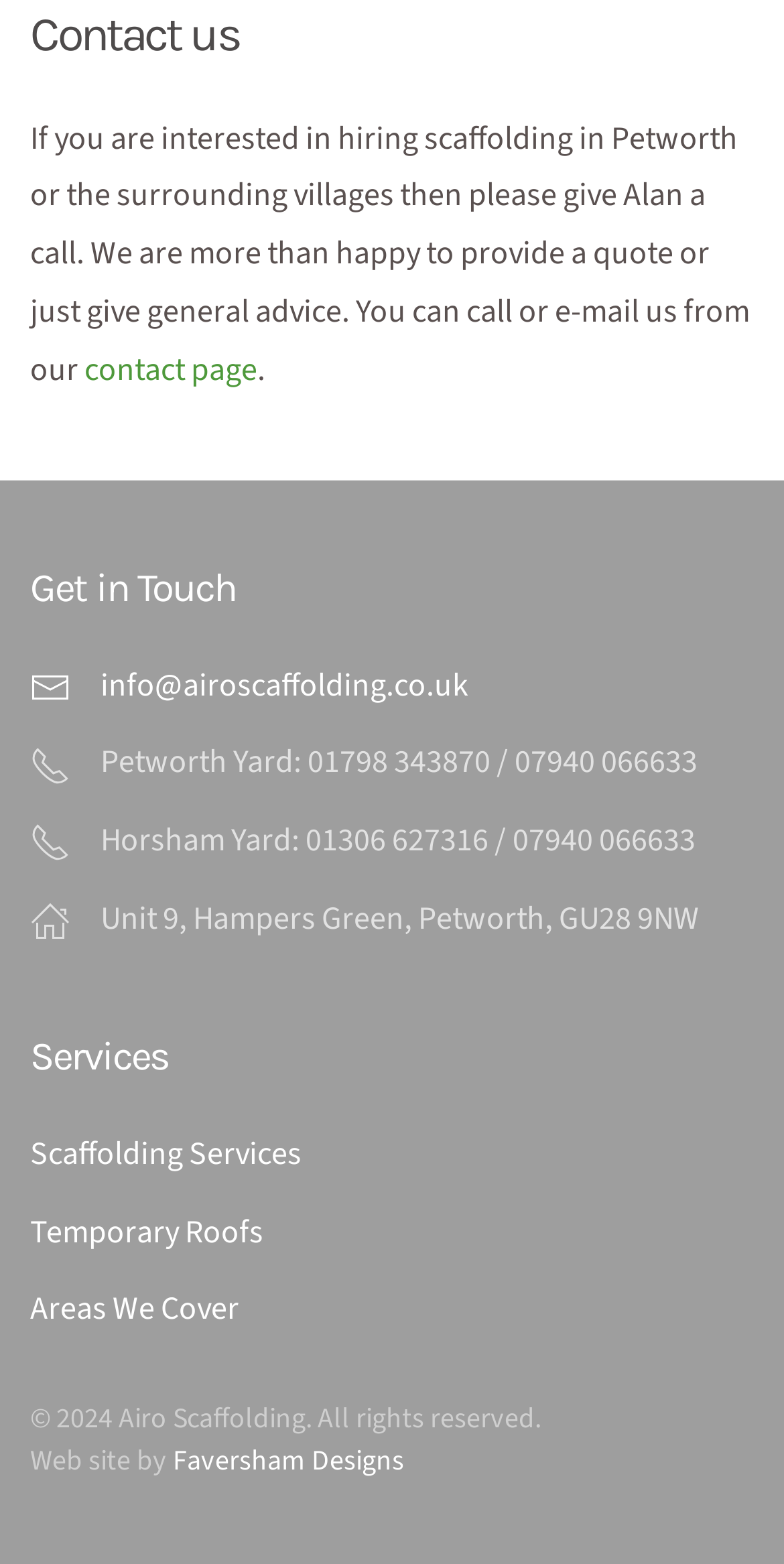How many phone numbers are listed for Petworth Yard? Using the information from the screenshot, answer with a single word or phrase.

2